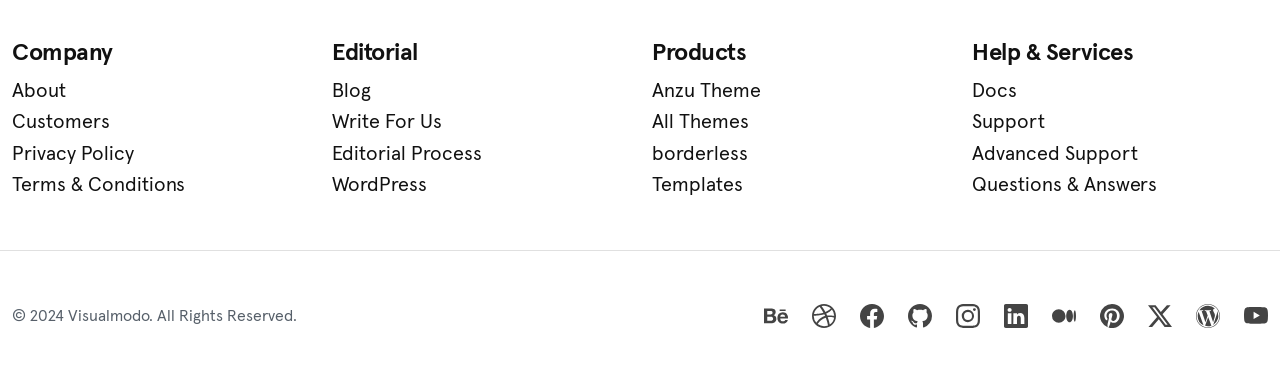What is the copyright year mentioned at the bottom?
Refer to the image and provide a one-word or short phrase answer.

2024